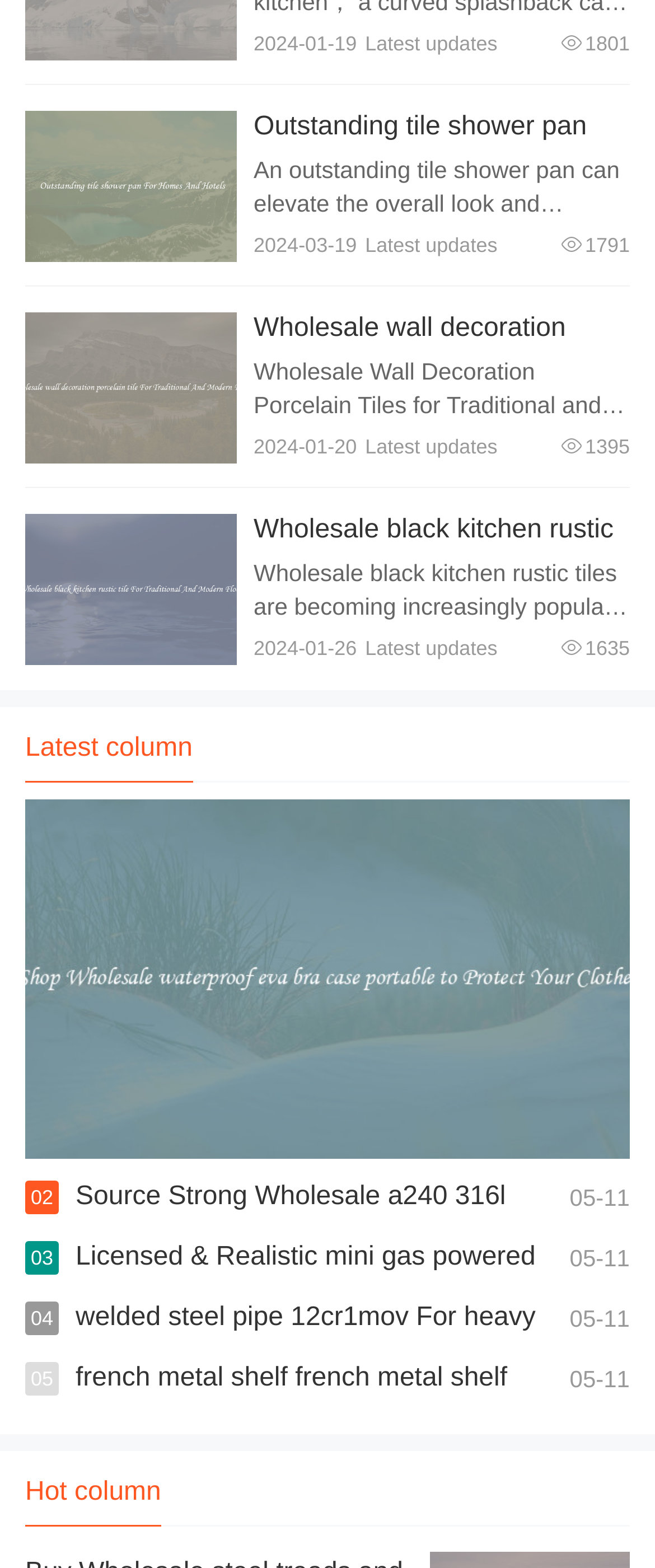Please determine the bounding box coordinates of the area that needs to be clicked to complete this task: 'View latest column'. The coordinates must be four float numbers between 0 and 1, formatted as [left, top, right, bottom].

[0.038, 0.468, 0.294, 0.486]